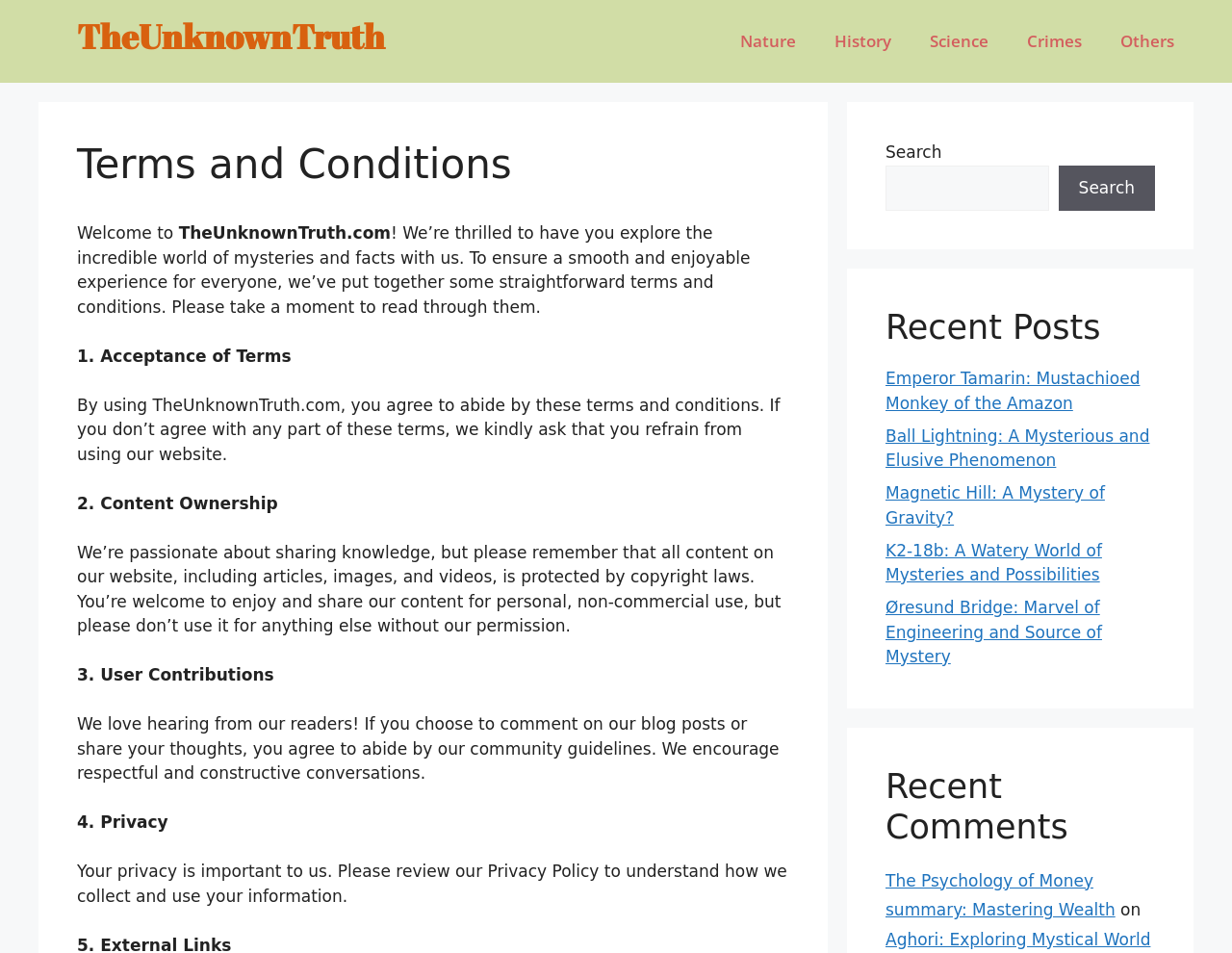Articulate a detailed summary of the webpage's content and design.

The webpage is titled "Terms and Conditions - TheUnknownTruth" and has a heading "TheUnknownTruth" at the top left corner. Below the title, there are five links arranged horizontally, labeled "Nature", "History", "Science", "Crimes", and "Others", which likely serve as navigation tabs.

The main content area is divided into two sections. The left section contains a header "Content" and a series of paragraphs outlining the terms and conditions of using the website. The text explains that by using the website, users agree to abide by these terms, and covers topics such as content ownership, user contributions, and privacy.

The right section is a complementary area that contains a search bar at the top, with a search button and a placeholder text "Search". Below the search bar, there is a heading "Recent Posts" followed by a list of five links to recent articles, each with a descriptive title. The articles' titles suggest that the website focuses on mysteries and unusual phenomena.

Further down, there is a heading "Recent Comments" followed by a link to a comment and a text "on", which likely indicates a comment on a specific article.

Overall, the webpage appears to be a terms and conditions page for a website that explores mysteries and unusual facts, with a focus on providing a smooth and enjoyable experience for its users.